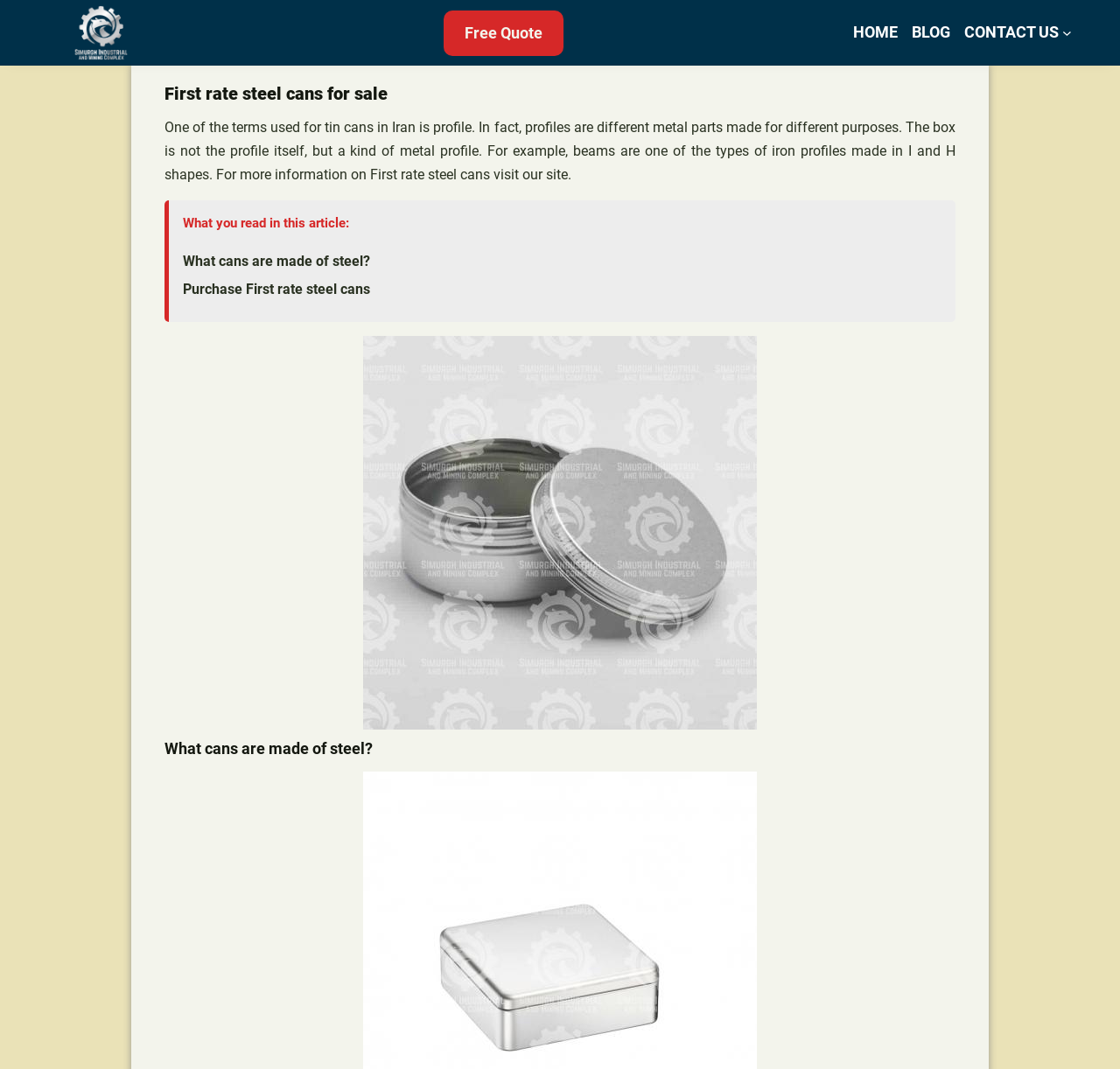Identify the bounding box coordinates for the element you need to click to achieve the following task: "View 'First rate steel cans for sale' image". Provide the bounding box coordinates as four float numbers between 0 and 1, in the form [left, top, right, bottom].

[0.324, 0.314, 0.676, 0.682]